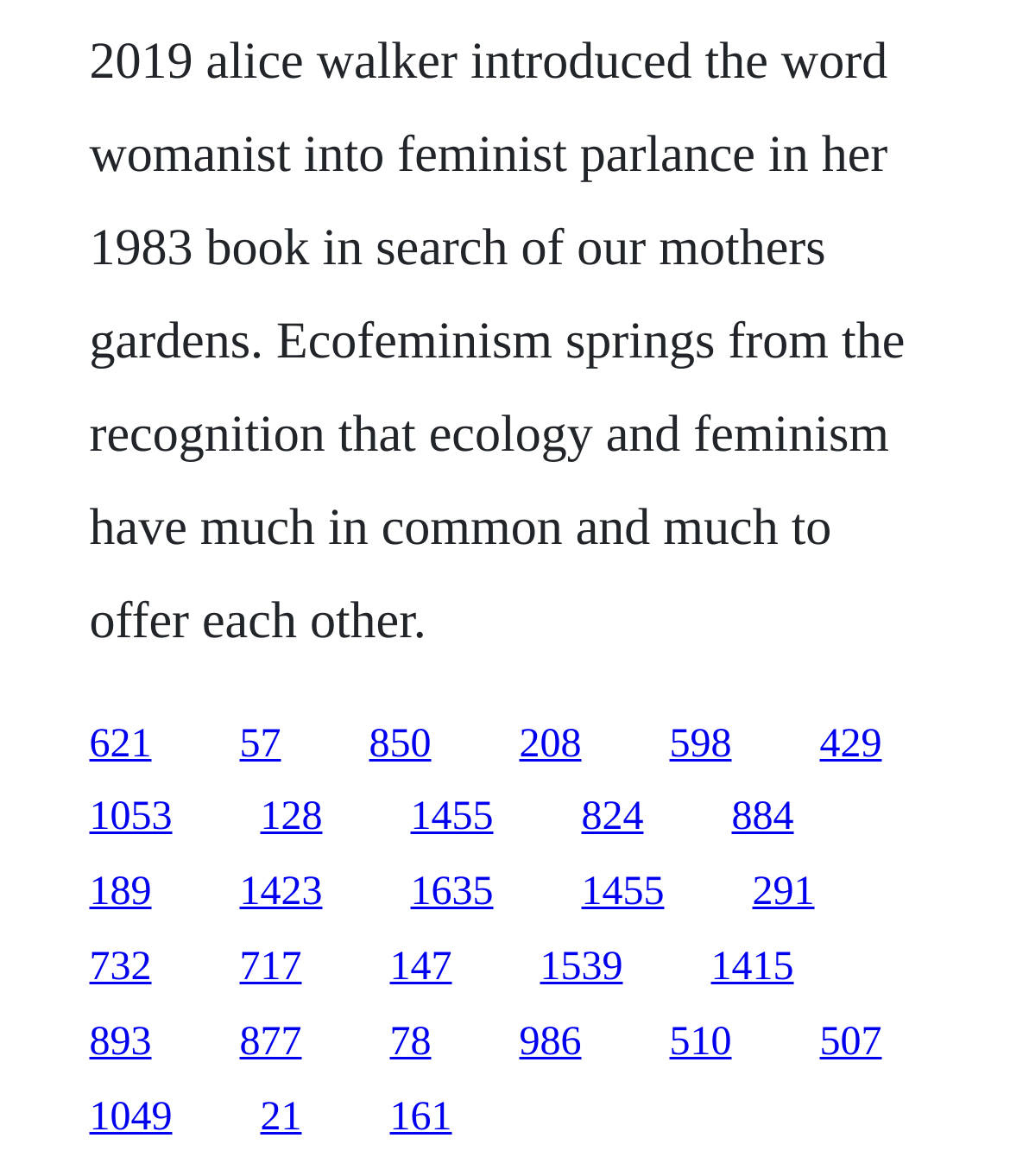Refer to the image and answer the question with as much detail as possible: What is the horizontal position of the last link?

I looked at the bounding box coordinates of the last link, which is [0.812, 0.867, 0.873, 0.905]. The x1 coordinate is 0.812, which indicates the left edge of the link.